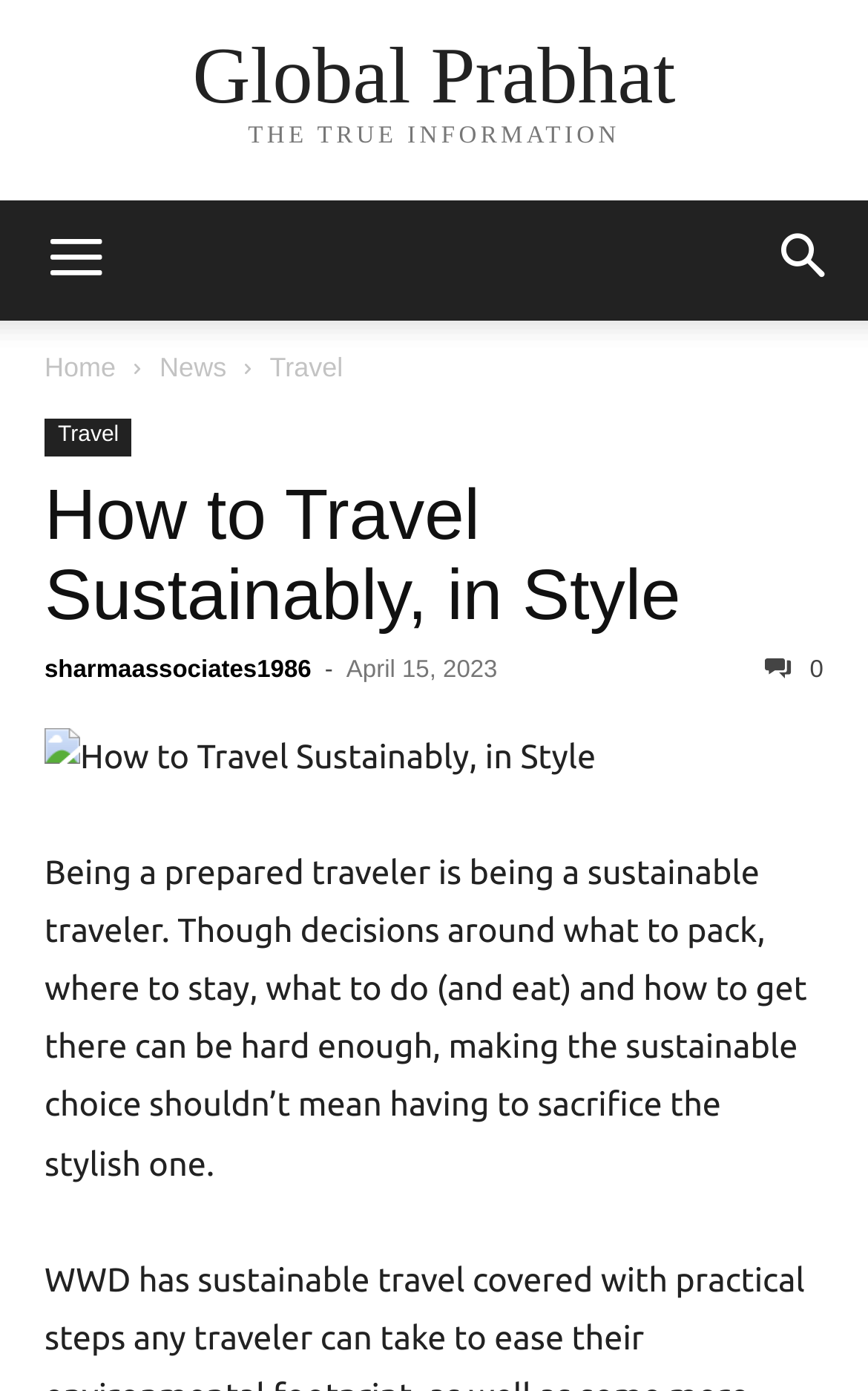Given the element description: "0", predict the bounding box coordinates of this UI element. The coordinates must be four float numbers between 0 and 1, given as [left, top, right, bottom].

[0.882, 0.472, 0.949, 0.491]